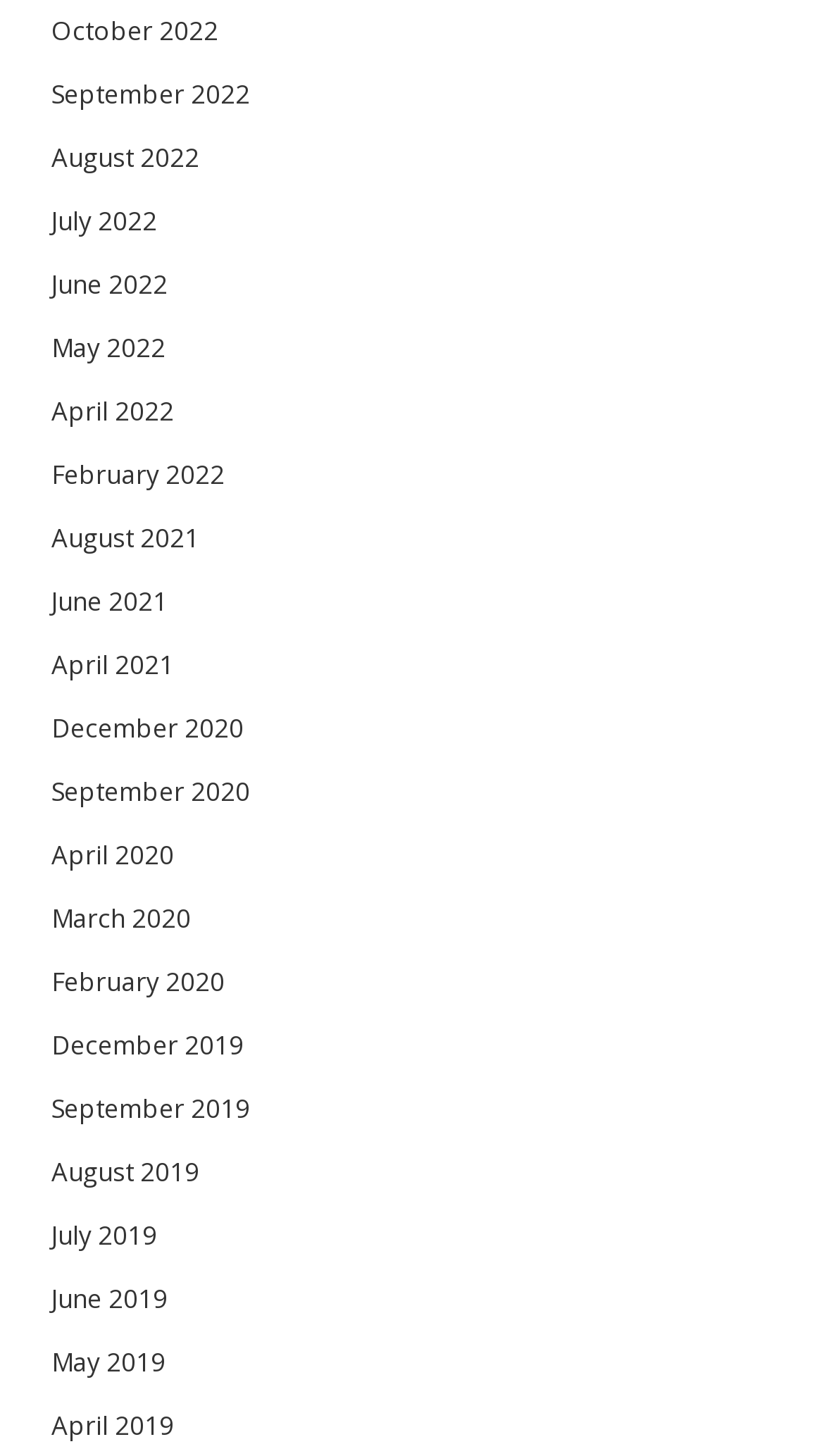Identify the bounding box coordinates of the clickable section necessary to follow the following instruction: "View October 2022". The coordinates should be presented as four float numbers from 0 to 1, i.e., [left, top, right, bottom].

[0.062, 0.008, 0.265, 0.033]